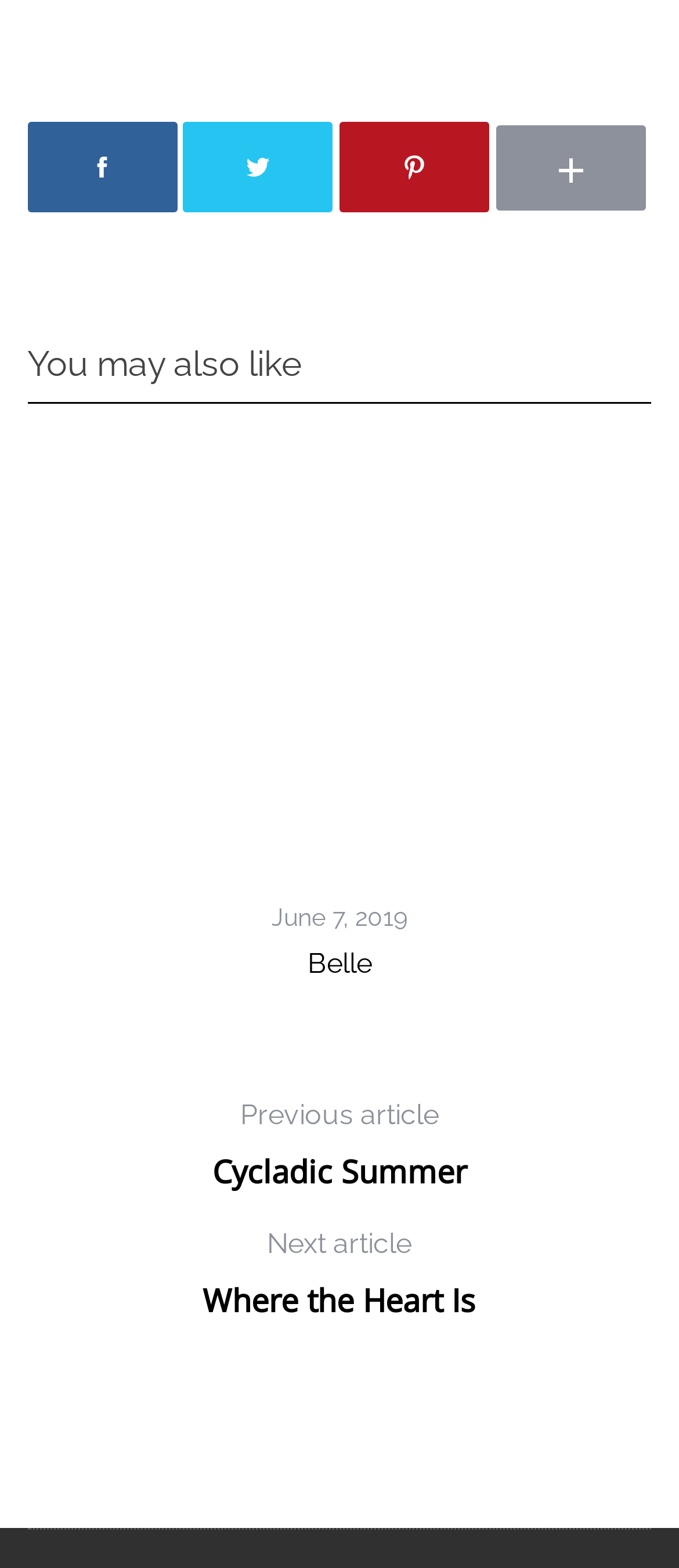Find the bounding box coordinates of the element I should click to carry out the following instruction: "View the article 'Belle'".

[0.453, 0.604, 0.548, 0.625]